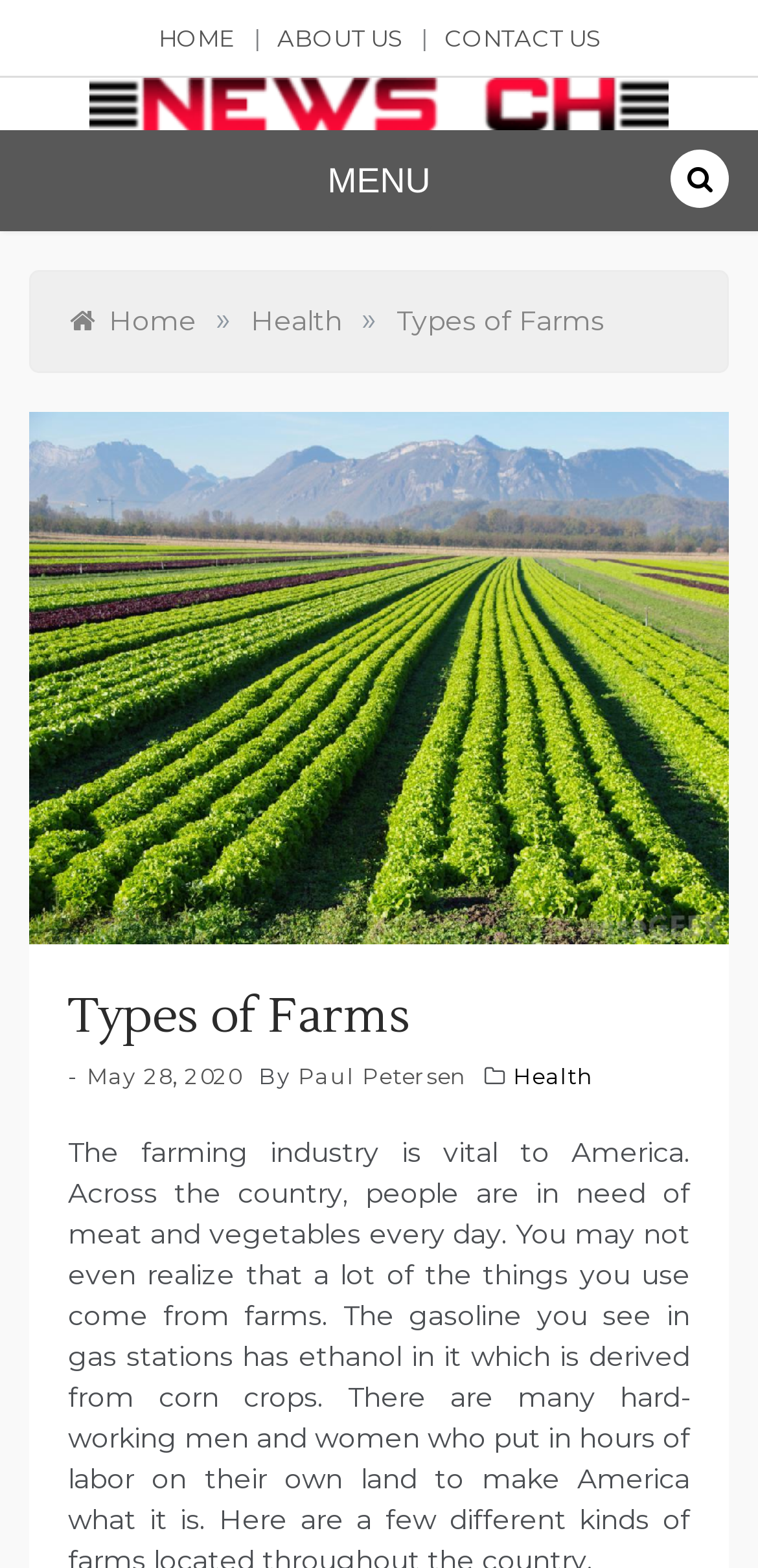Calculate the bounding box coordinates of the UI element given the description: "Health".

[0.677, 0.678, 0.784, 0.696]